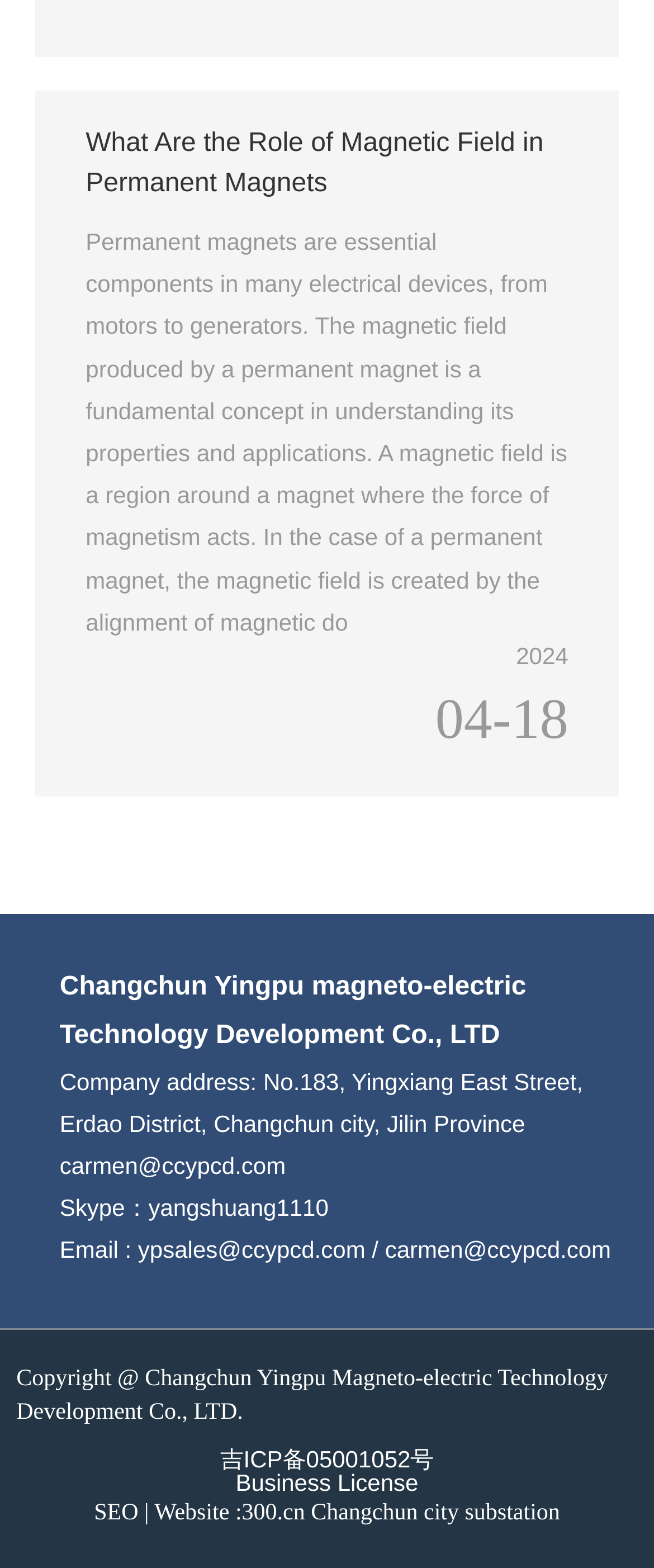What is the city where the company is located?
Use the screenshot to answer the question with a single word or phrase.

Changchun